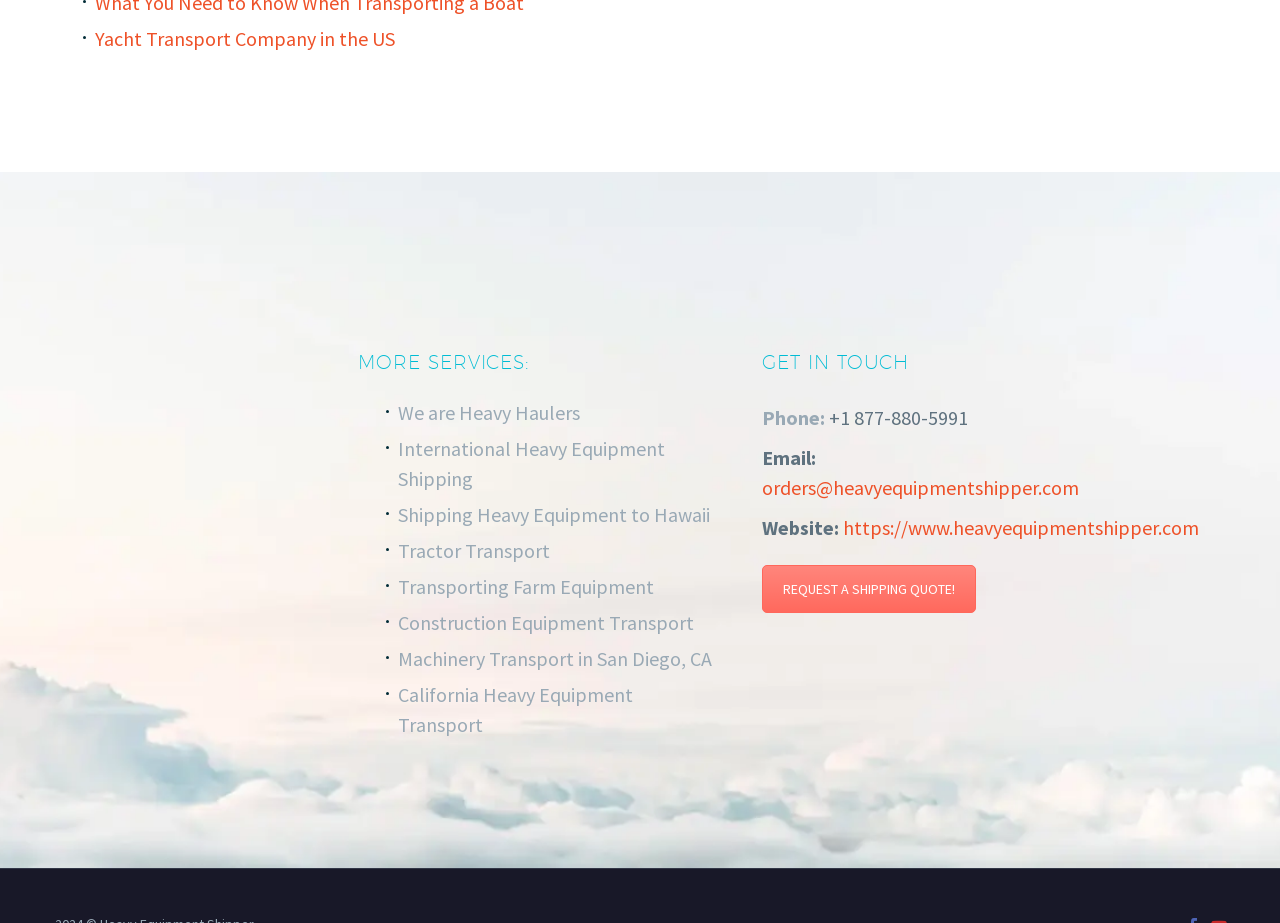Determine the bounding box coordinates of the clickable area required to perform the following instruction: "Request a shipping quote". The coordinates should be represented as four float numbers between 0 and 1: [left, top, right, bottom].

[0.595, 0.612, 0.762, 0.664]